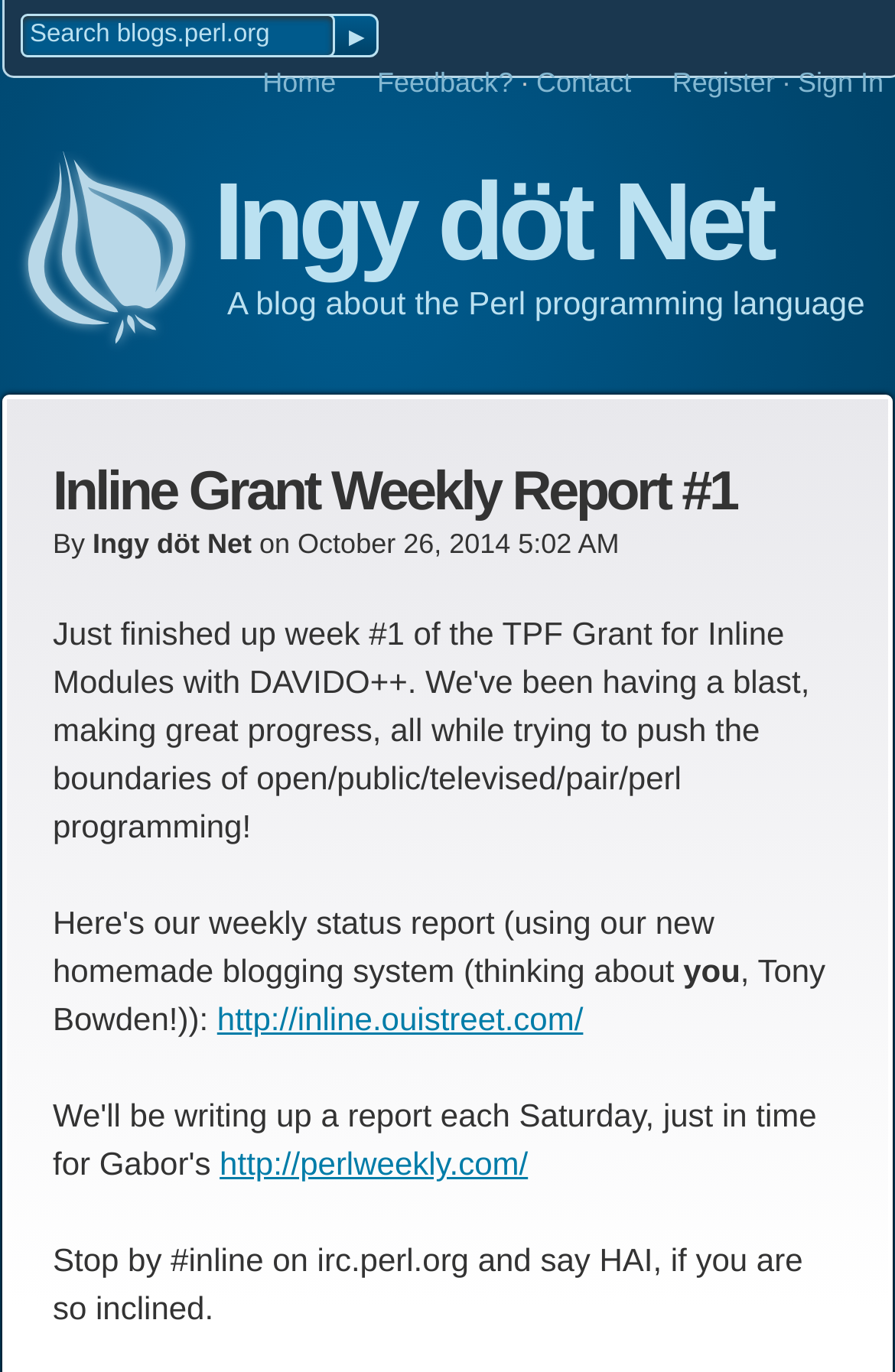Please determine the bounding box coordinates of the clickable area required to carry out the following instruction: "Click on Feedback?". The coordinates must be four float numbers between 0 and 1, represented as [left, top, right, bottom].

[0.421, 0.048, 0.574, 0.072]